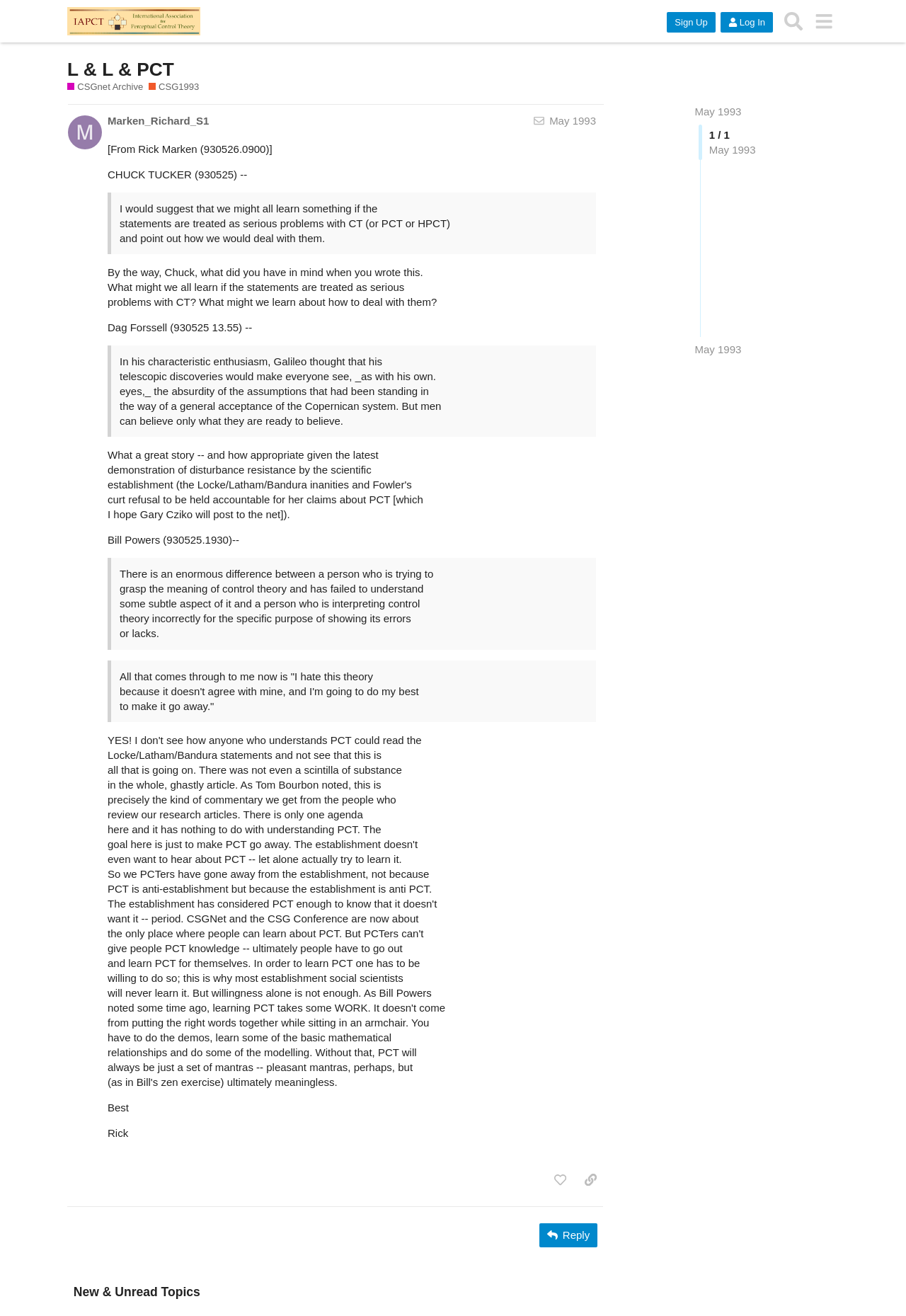Find the main header of the webpage and produce its text content.

L & L & PCT